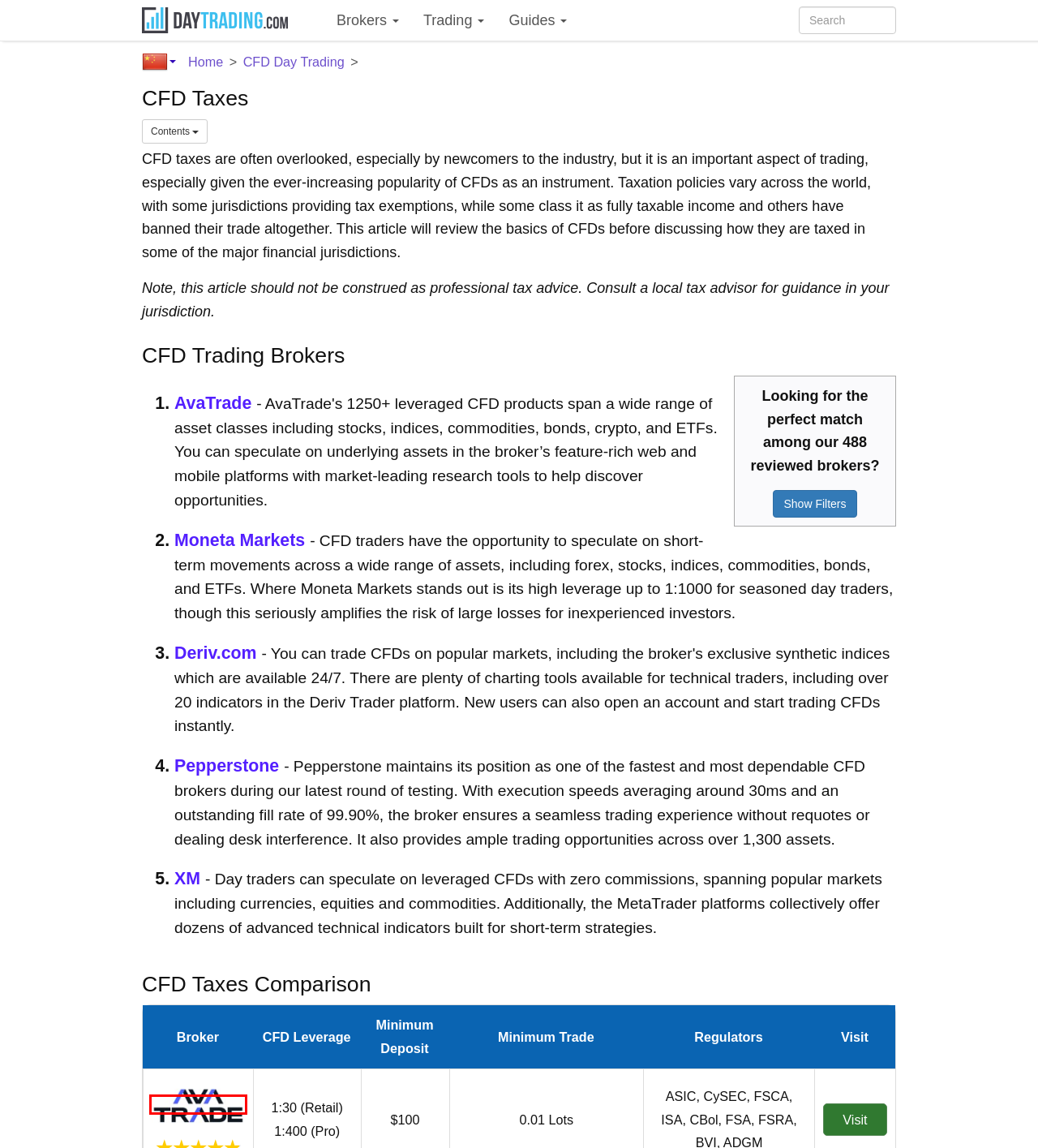You have a screenshot of a webpage with a red bounding box around a UI element. Determine which webpage description best matches the new webpage that results from clicking the element in the bounding box. Here are the candidates:
A. Stock Trading For Beginners | How To Trade Stocks
B. DNA Markets Review 2024 | Pros, Cons & Key Features
C. Day Trading 2024: How to Day Trade (Tutorials & Expert Tips)
D. CFD Day Trading: How It Works & Getting Started
E. IC Markets Review 2024 | Pros & Cons Revealed
F. Bond Trading: What Are Bonds & How Can You Trade Them?
G. AvaTrade Review 2024 | Pros & Cons Uncovered
H. Forex Day Trading Guide | How To Day Trade Forex

G